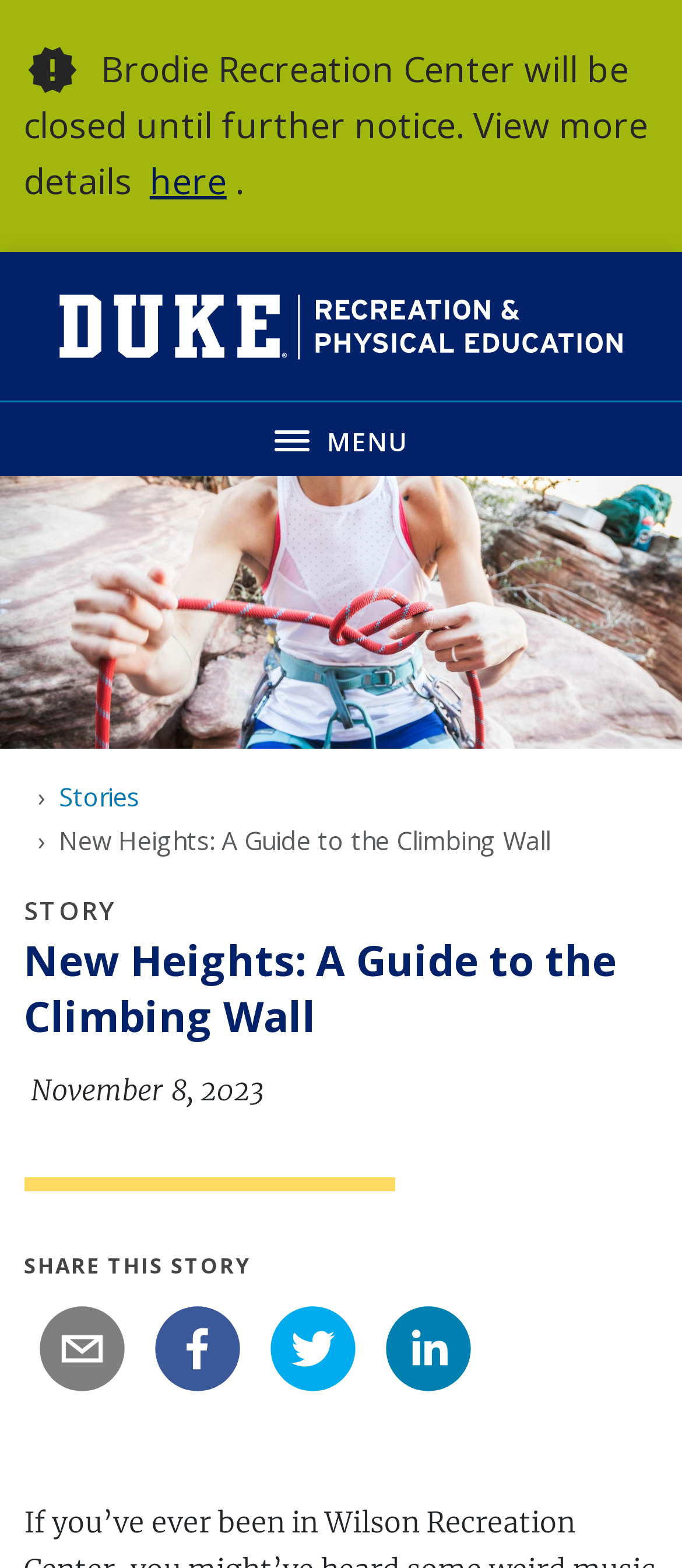Find and indicate the bounding box coordinates of the region you should select to follow the given instruction: "Share this story on email".

[0.055, 0.833, 0.184, 0.889]